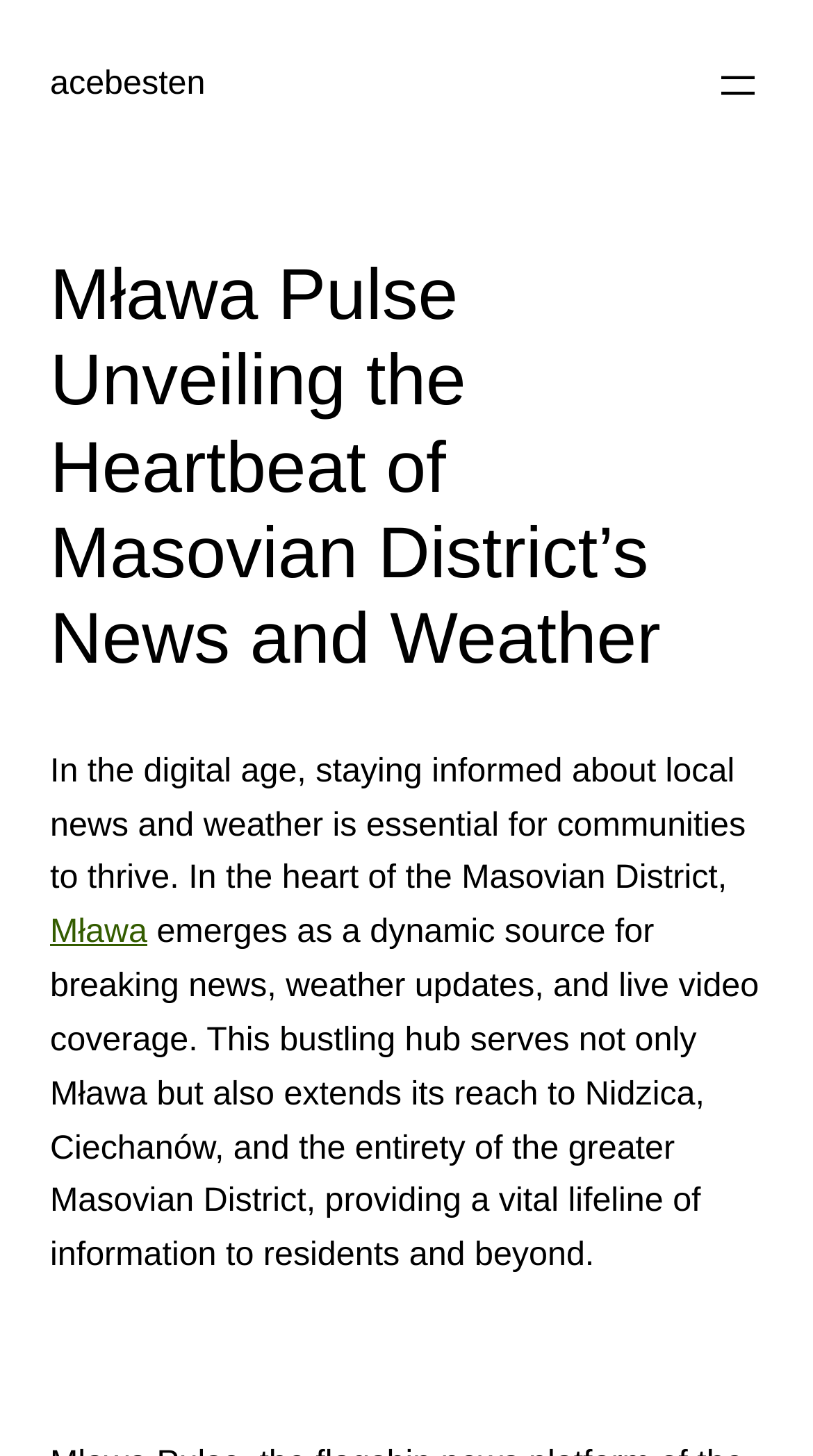How many cities are mentioned?
Refer to the image and offer an in-depth and detailed answer to the question.

I counted the number of cities mentioned in the static text, which are Mława, Nidzica, and Ciechanów, so the answer is 3.